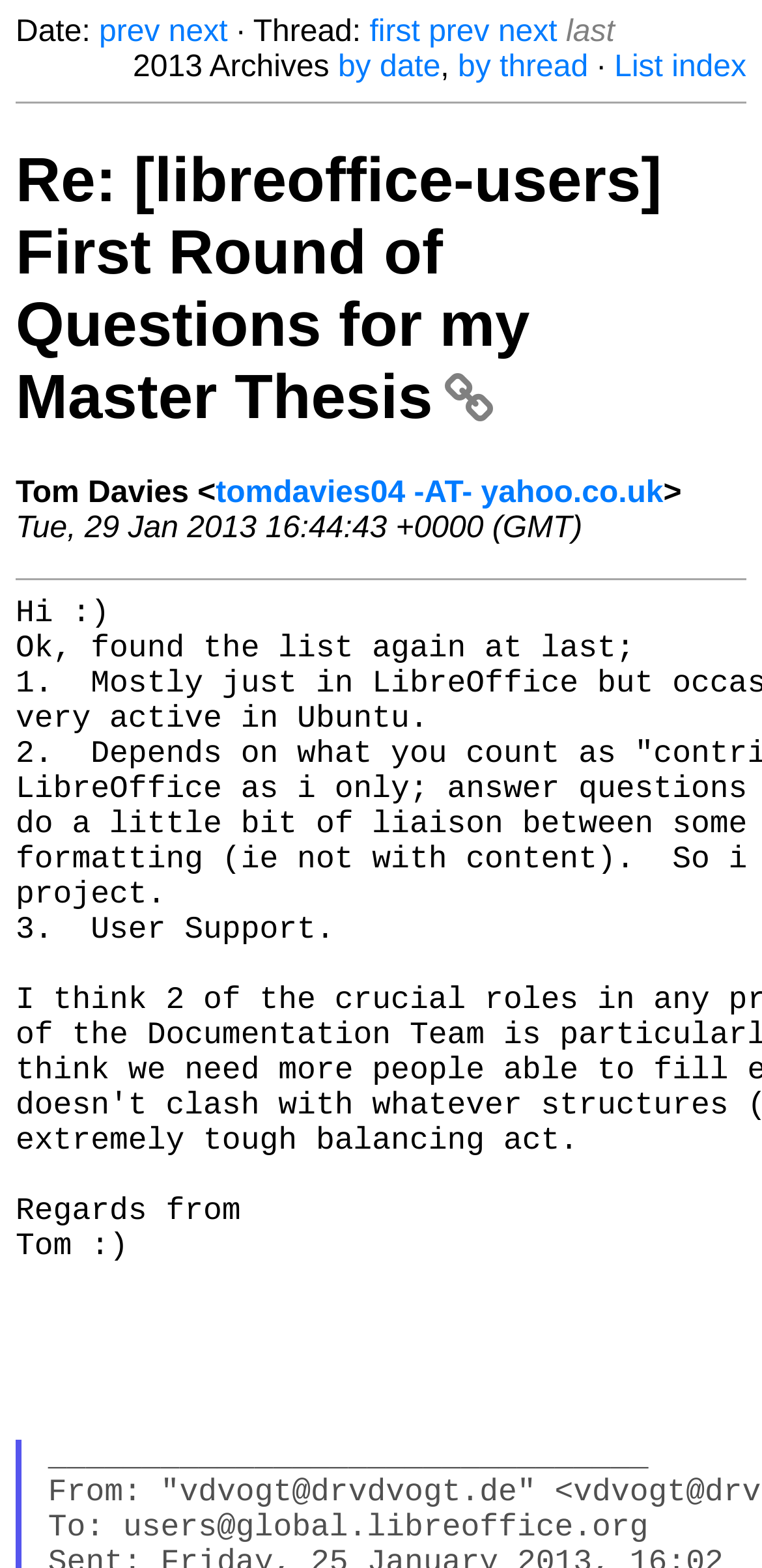Locate the bounding box coordinates of the element I should click to achieve the following instruction: "view first thread".

[0.485, 0.01, 0.551, 0.031]